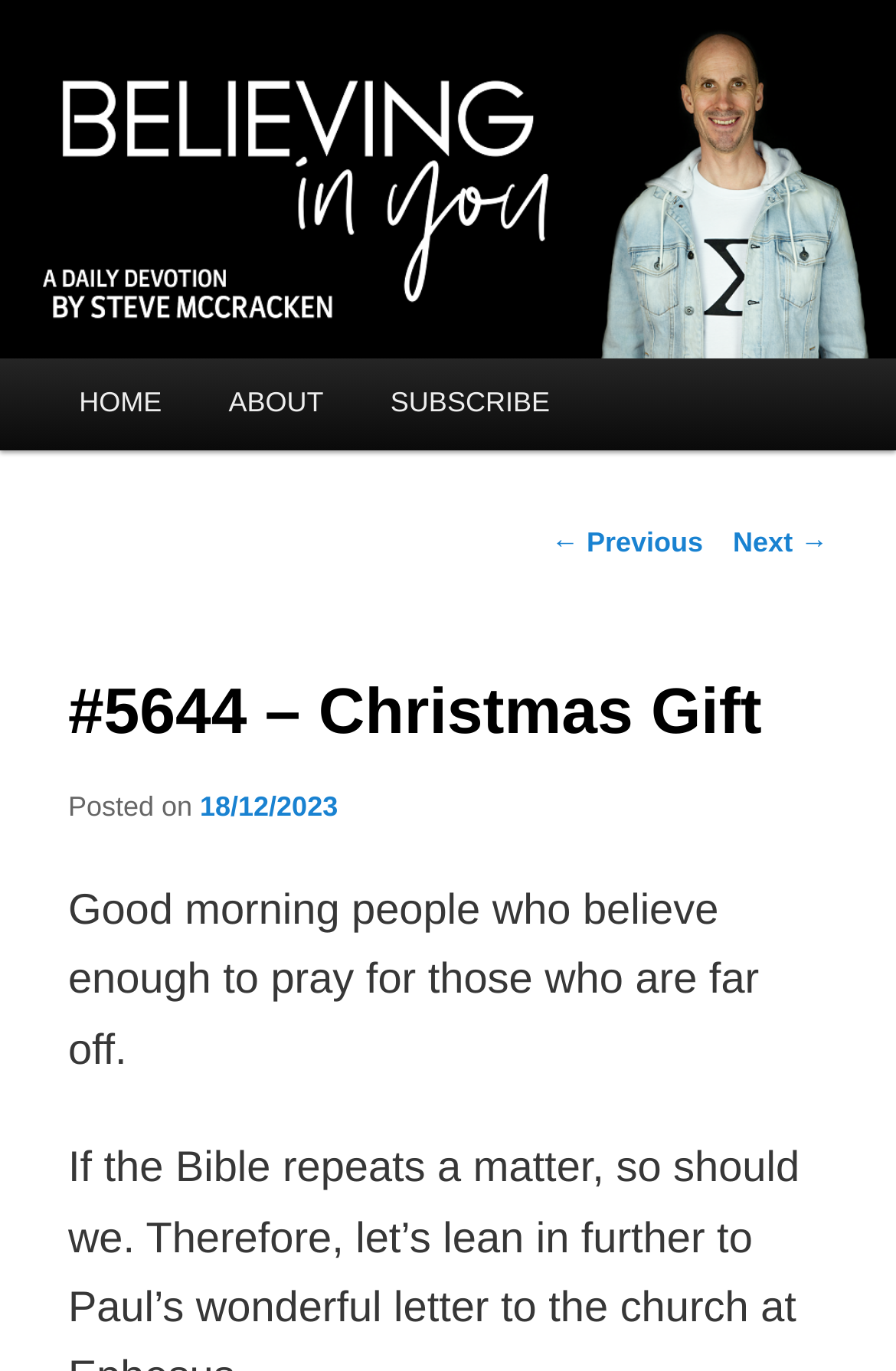What is the navigation link before 'Next →'?
Provide a thorough and detailed answer to the question.

The navigation links can be found in the link elements which are children of the heading element 'Post navigation'. The navigation link before 'Next →' is '← Previous' which is the first link element.